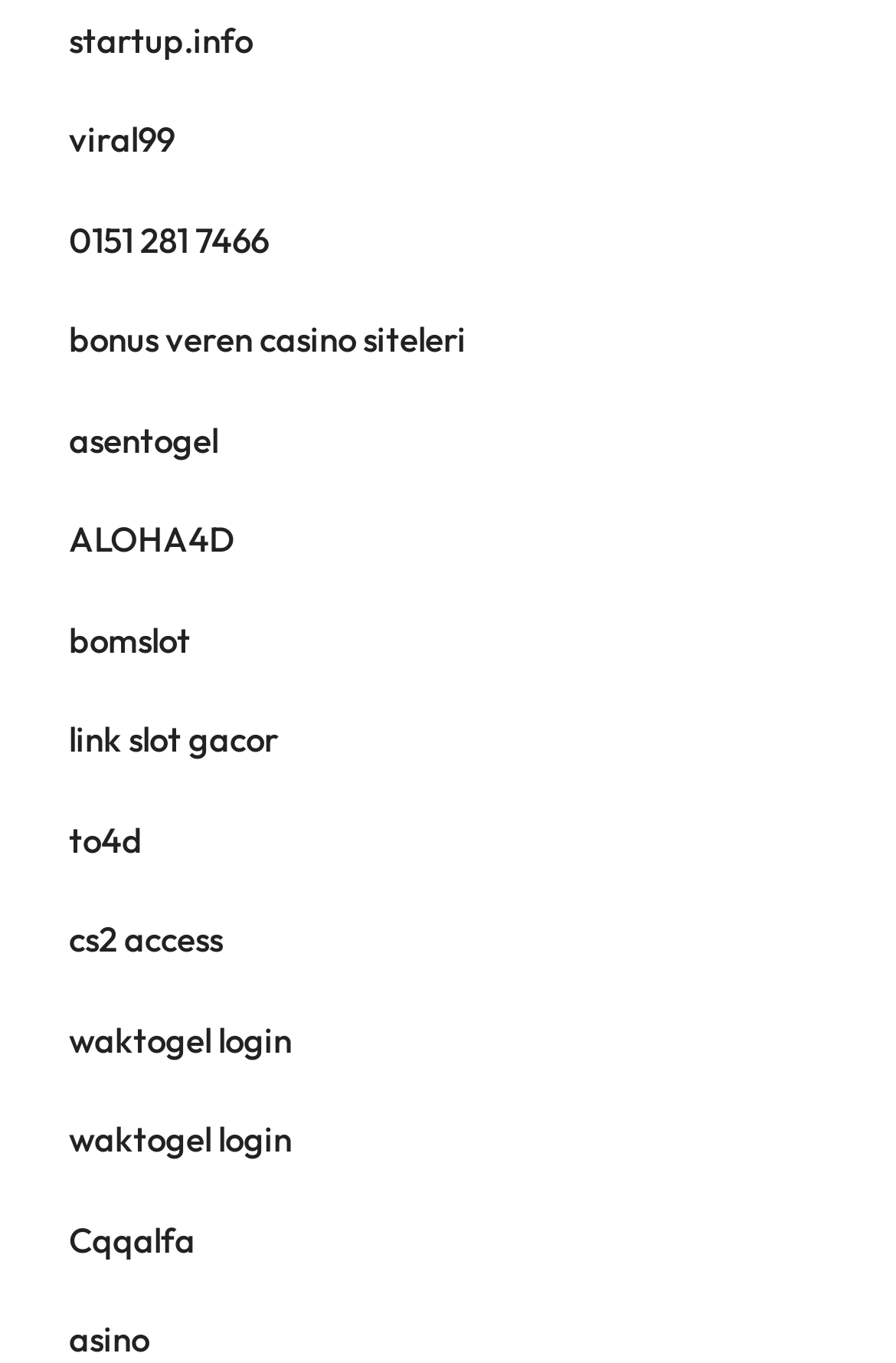Please specify the bounding box coordinates in the format (top-left x, top-left y, bottom-right x, bottom-right y), with all values as floating point numbers between 0 and 1. Identify the bounding box of the UI element described by: to4d

[0.077, 0.6, 0.159, 0.632]